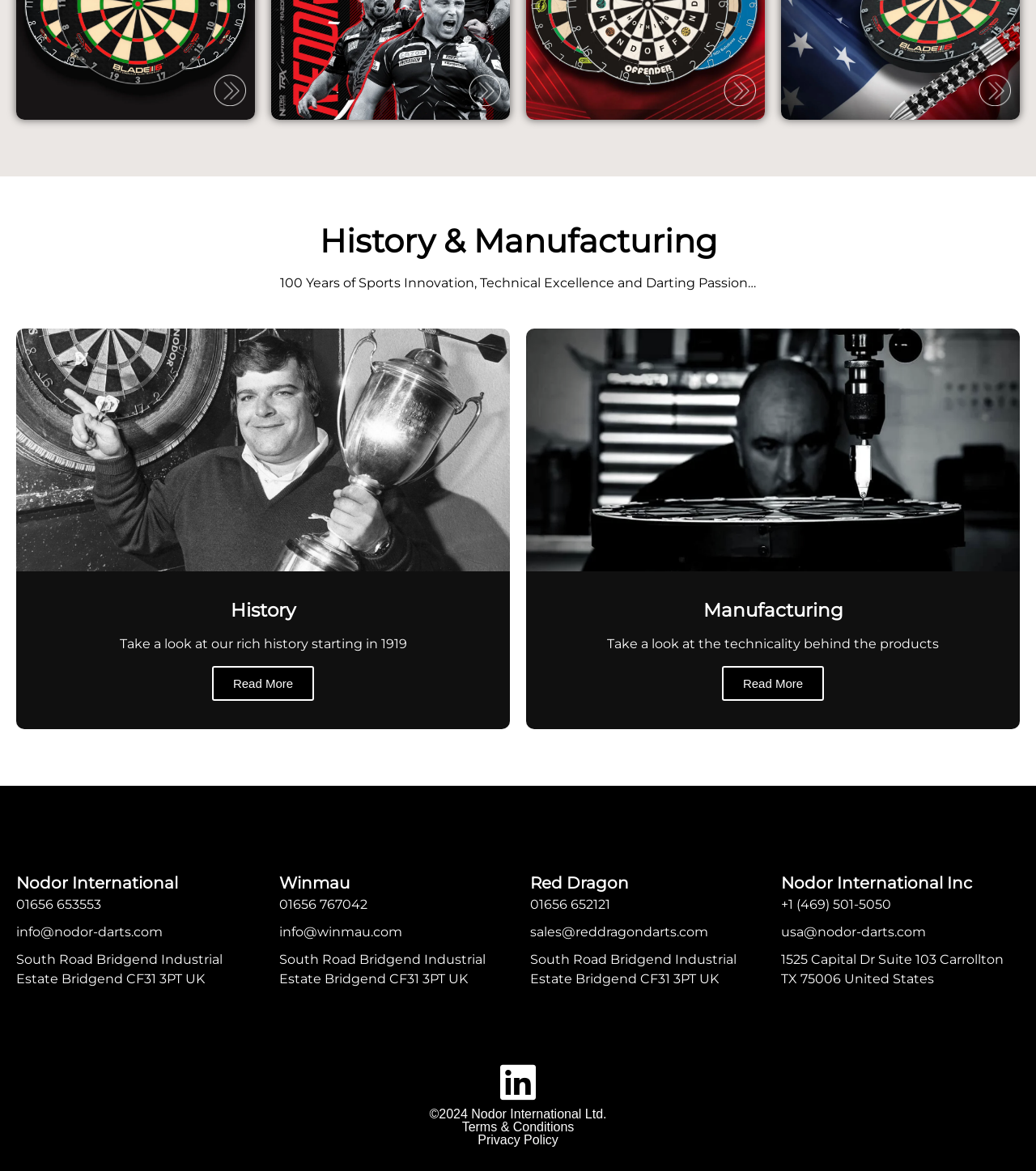Extract the bounding box coordinates for the UI element described as: "01656 652121".

[0.512, 0.764, 0.73, 0.781]